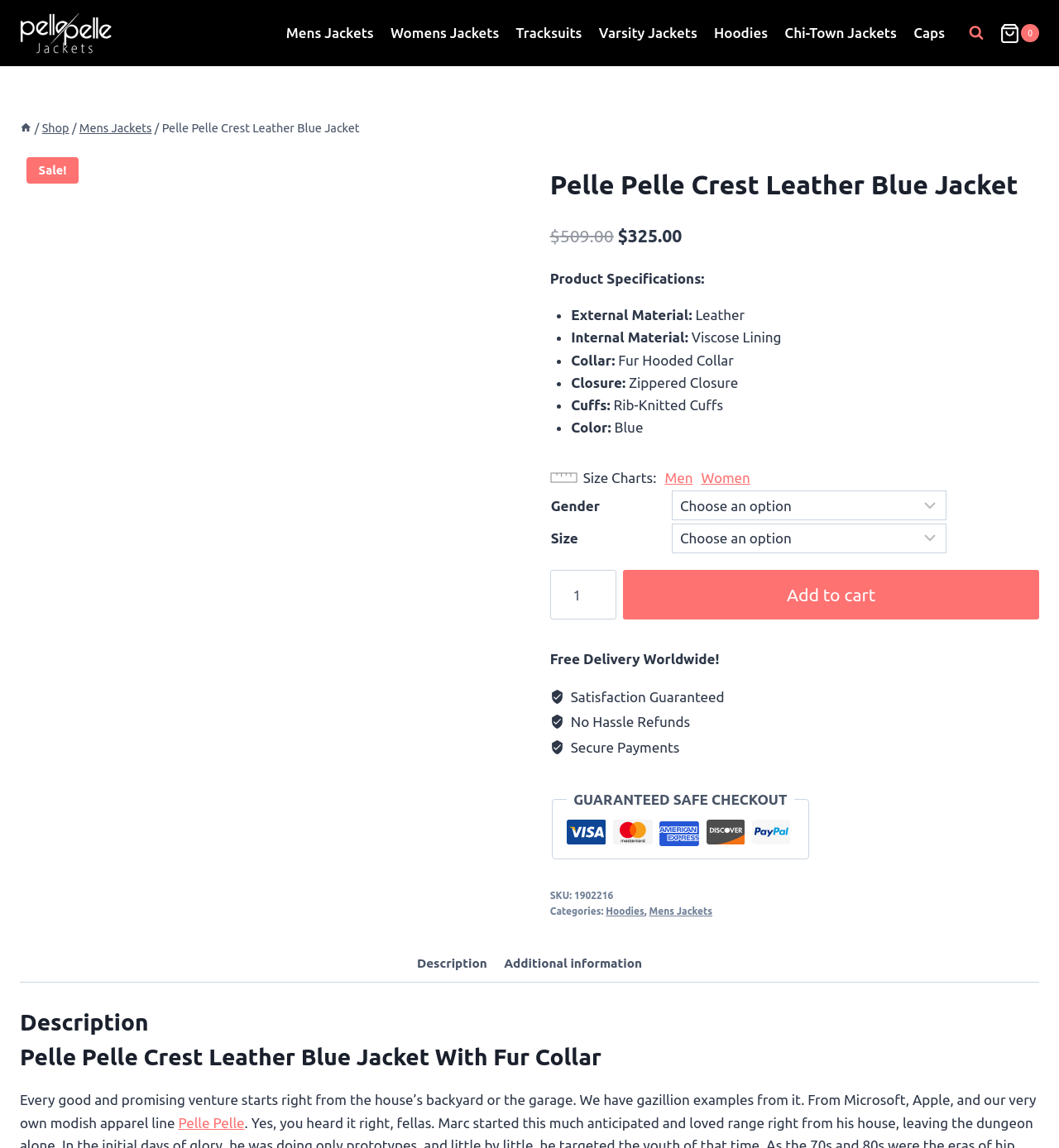Use one word or a short phrase to answer the question provided: 
What is the category of the product?

Hoodies, Mens Jackets